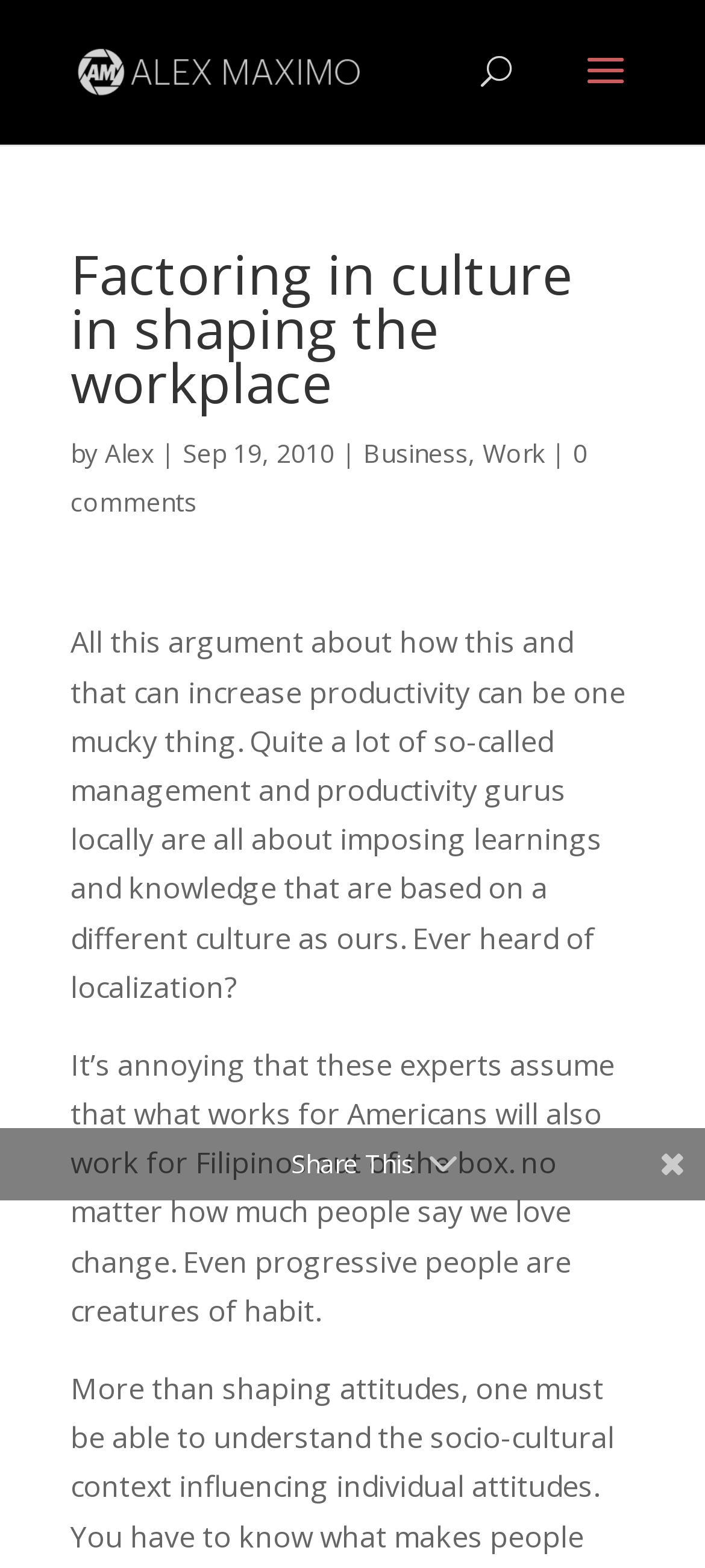Who is the author of the article?
Based on the image, answer the question in a detailed manner.

The author's name is mentioned in the link 'Alex Maximo' and also in the text 'by Alex' which is located near the heading 'Factoring in culture in shaping the workplace'.